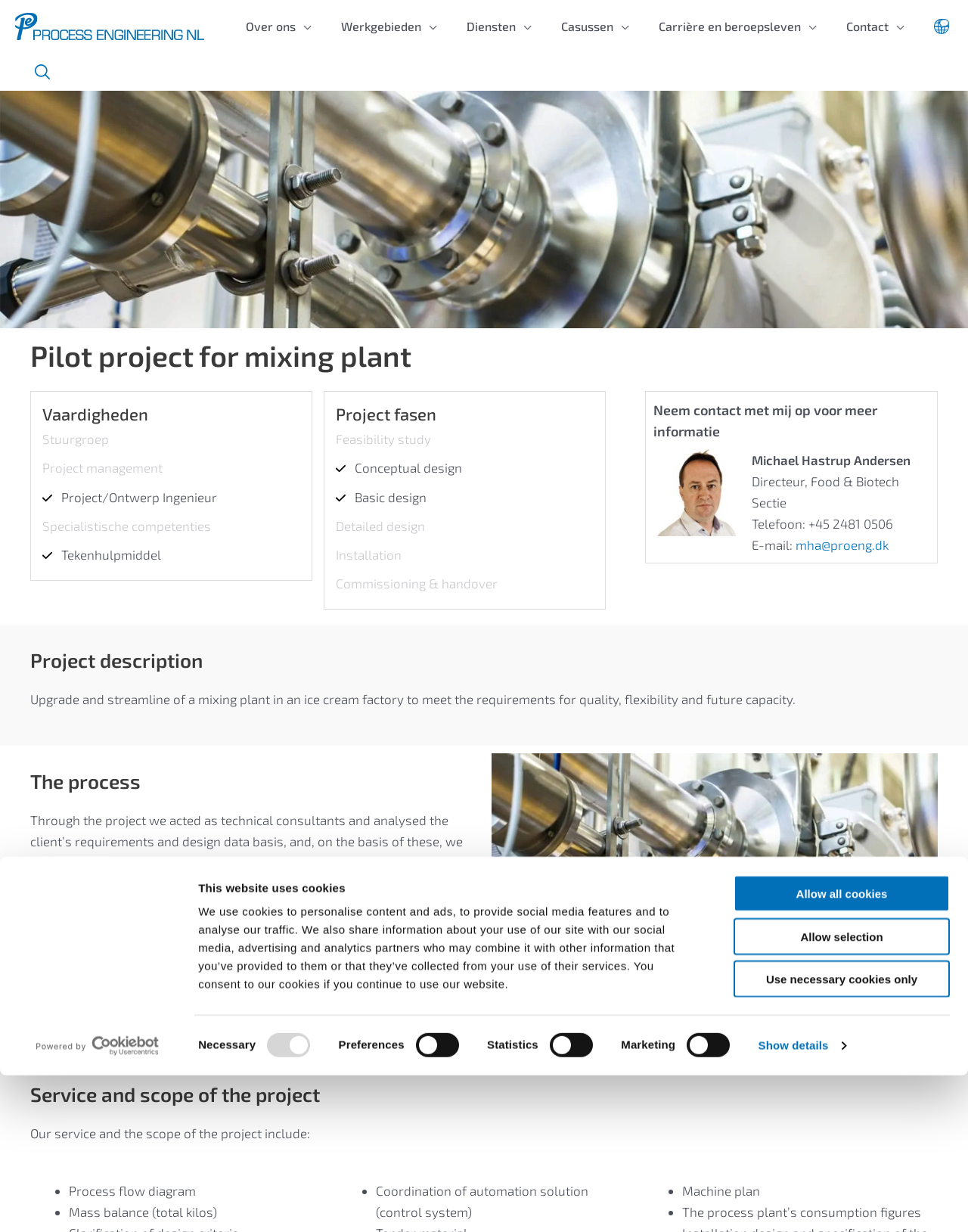Can you extract the headline from the webpage for me?

Pilot project for mixing plant